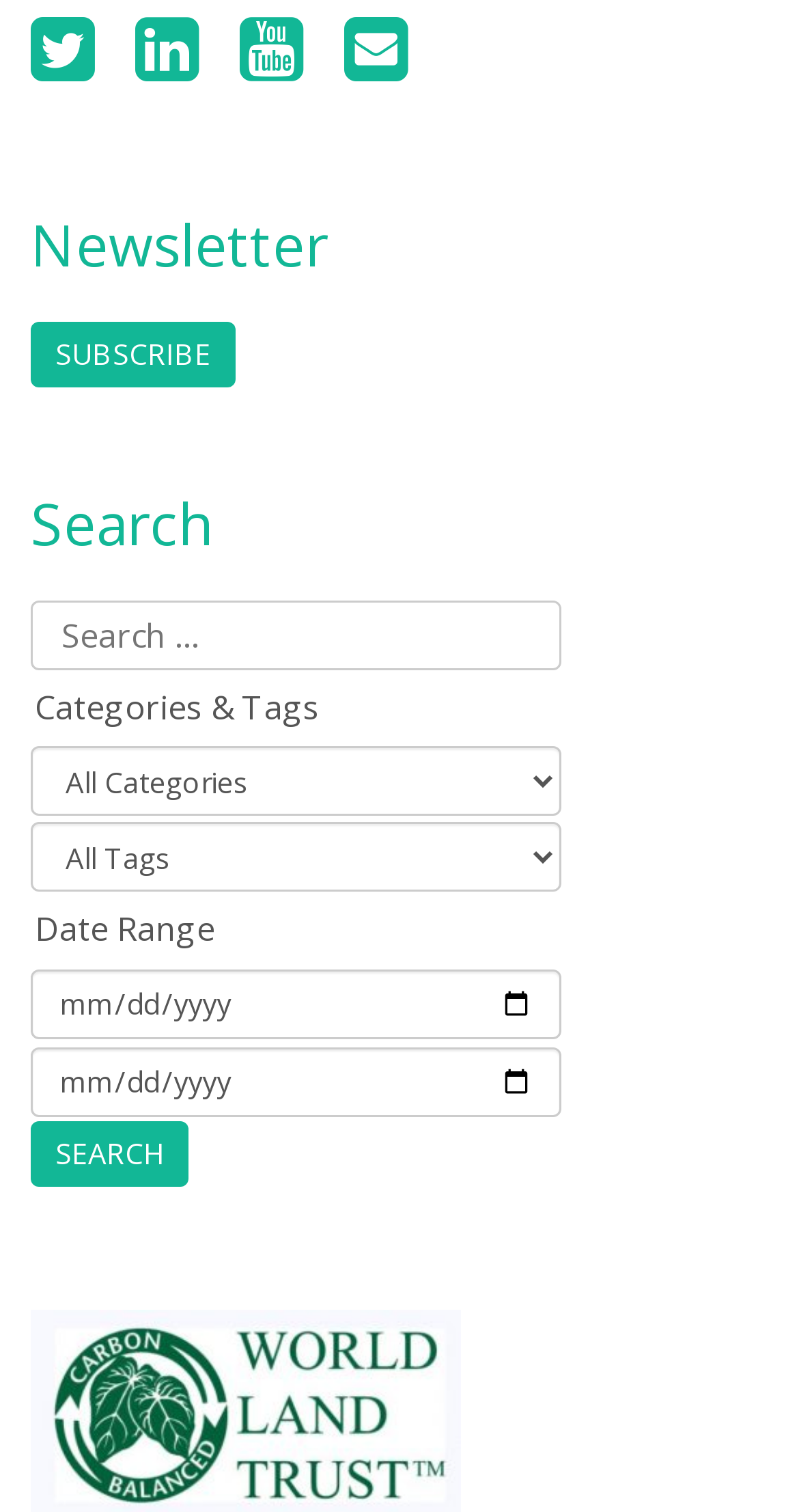Please identify the bounding box coordinates of the clickable area that will allow you to execute the instruction: "Click search".

[0.038, 0.742, 0.236, 0.785]